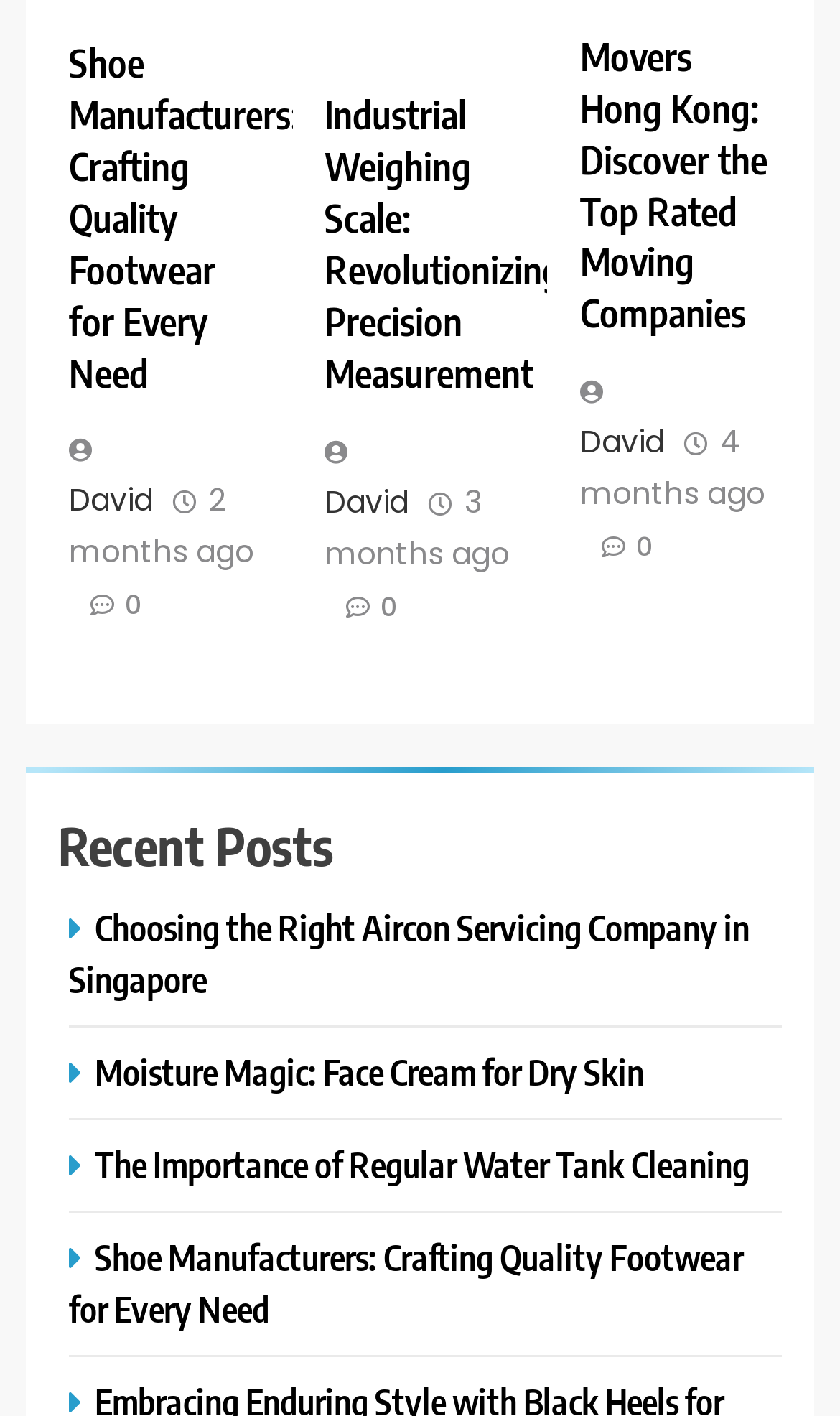Locate the coordinates of the bounding box for the clickable region that fulfills this instruction: "View the post from 2 months ago".

[0.082, 0.341, 0.303, 0.404]